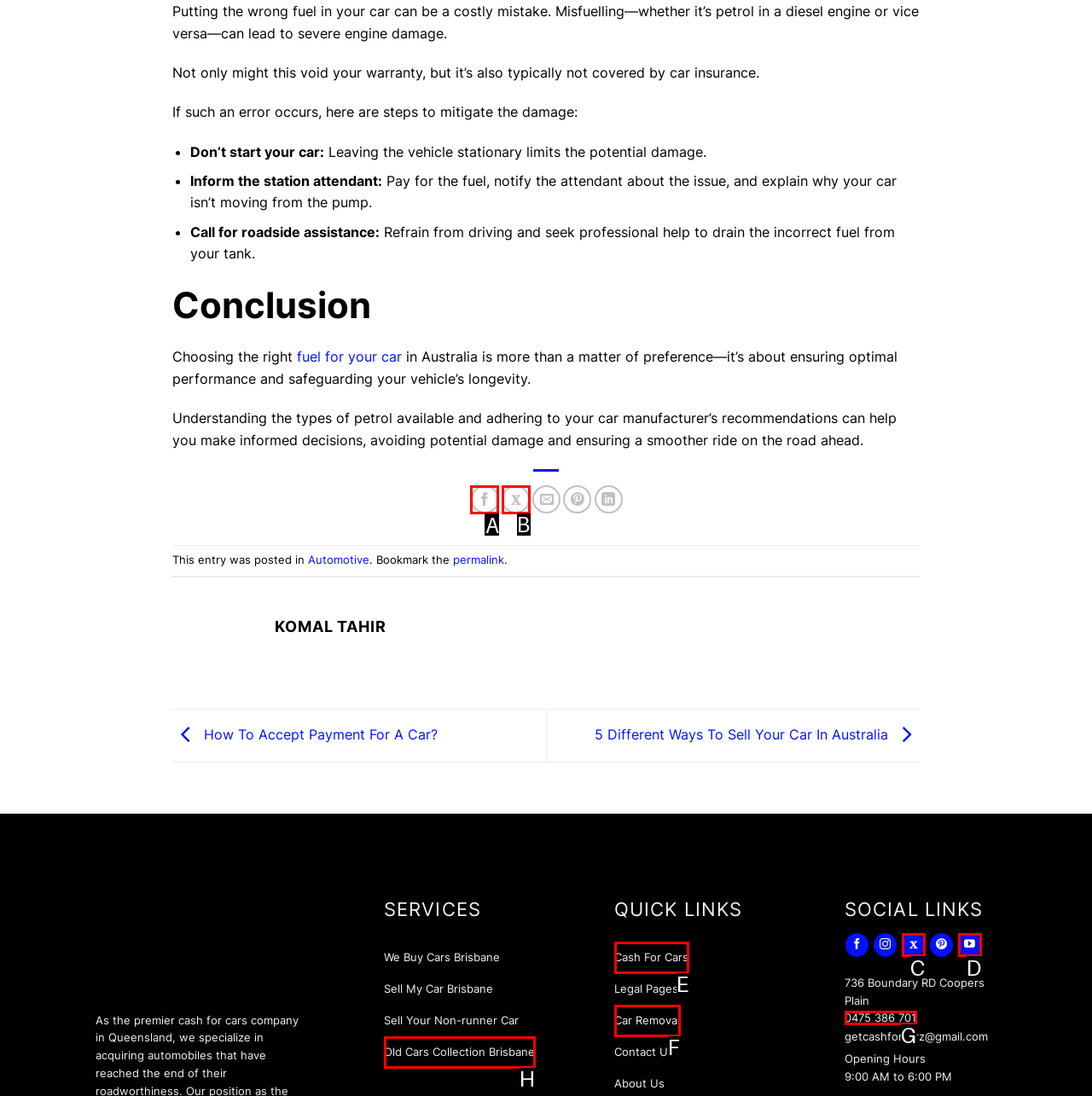Pick the right letter to click to achieve the task: Log in to the system
Answer with the letter of the correct option directly.

None